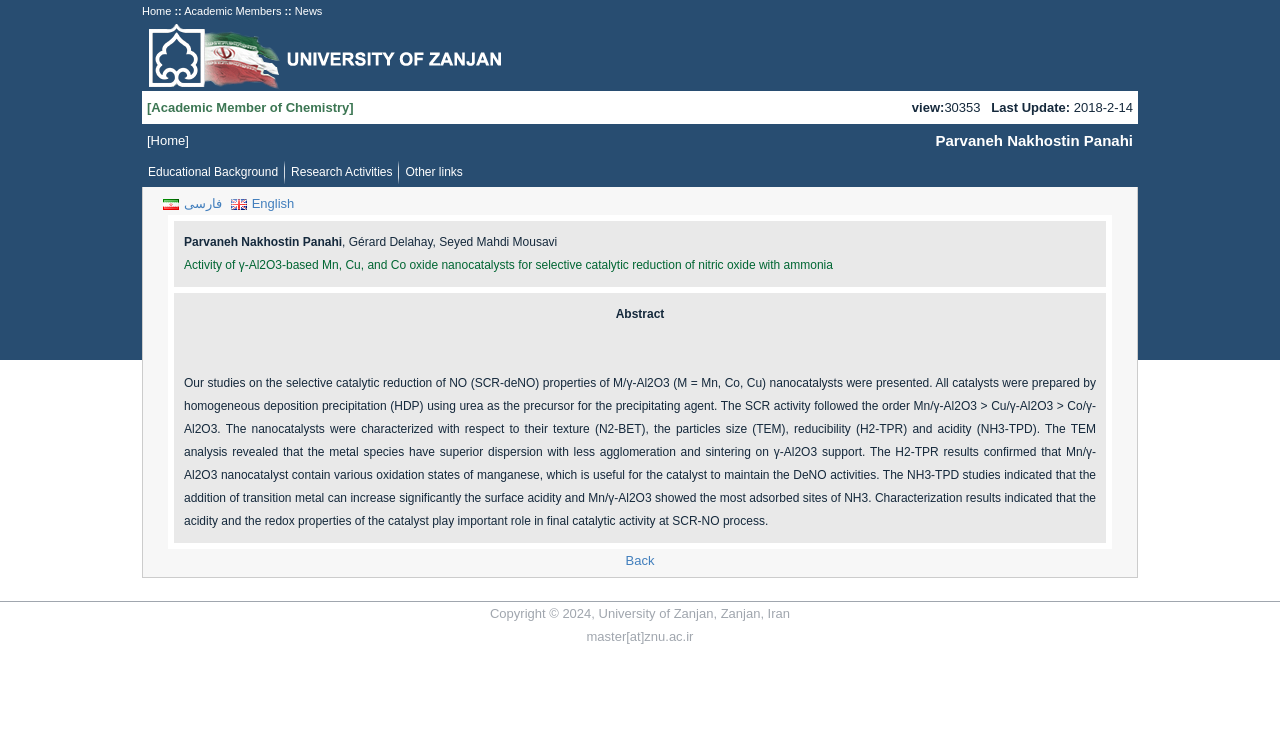What is the title of the research activity?
Answer the question with a detailed and thorough explanation.

The title of the research activity can be found in the gridcell element which is located in the first row of the table element. The full title is 'Parvaneh Nakhostin Panahi, Gérard Delahay, Seyed Mahdi Mousavi Activity of γ-Al2O3-based Mn, Cu, and Co oxide nanocatalysts for selective catalytic reduction of nitric oxide with ammonia'.